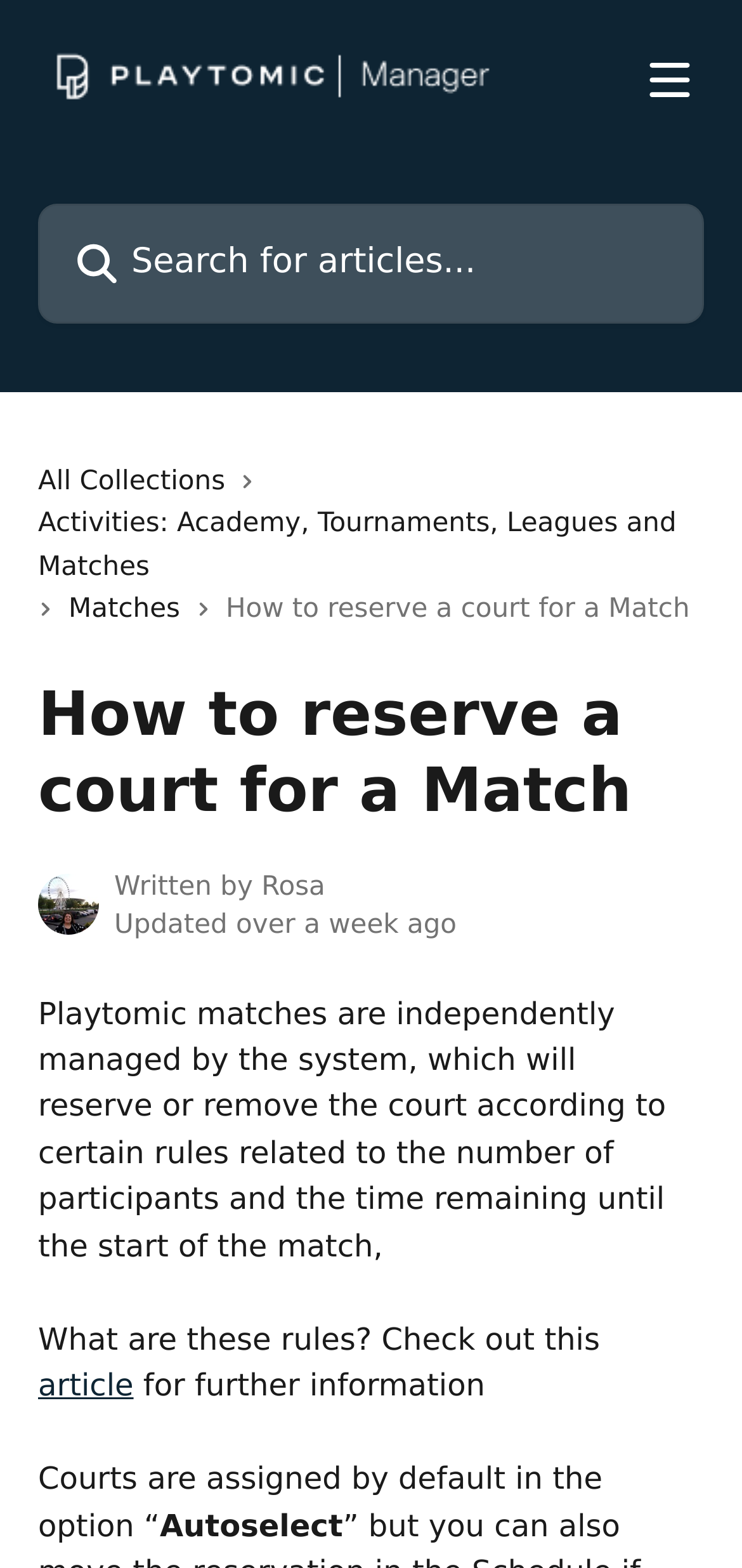Please give a succinct answer to the question in one word or phrase:
What is the default court assignment option?

Autoselect